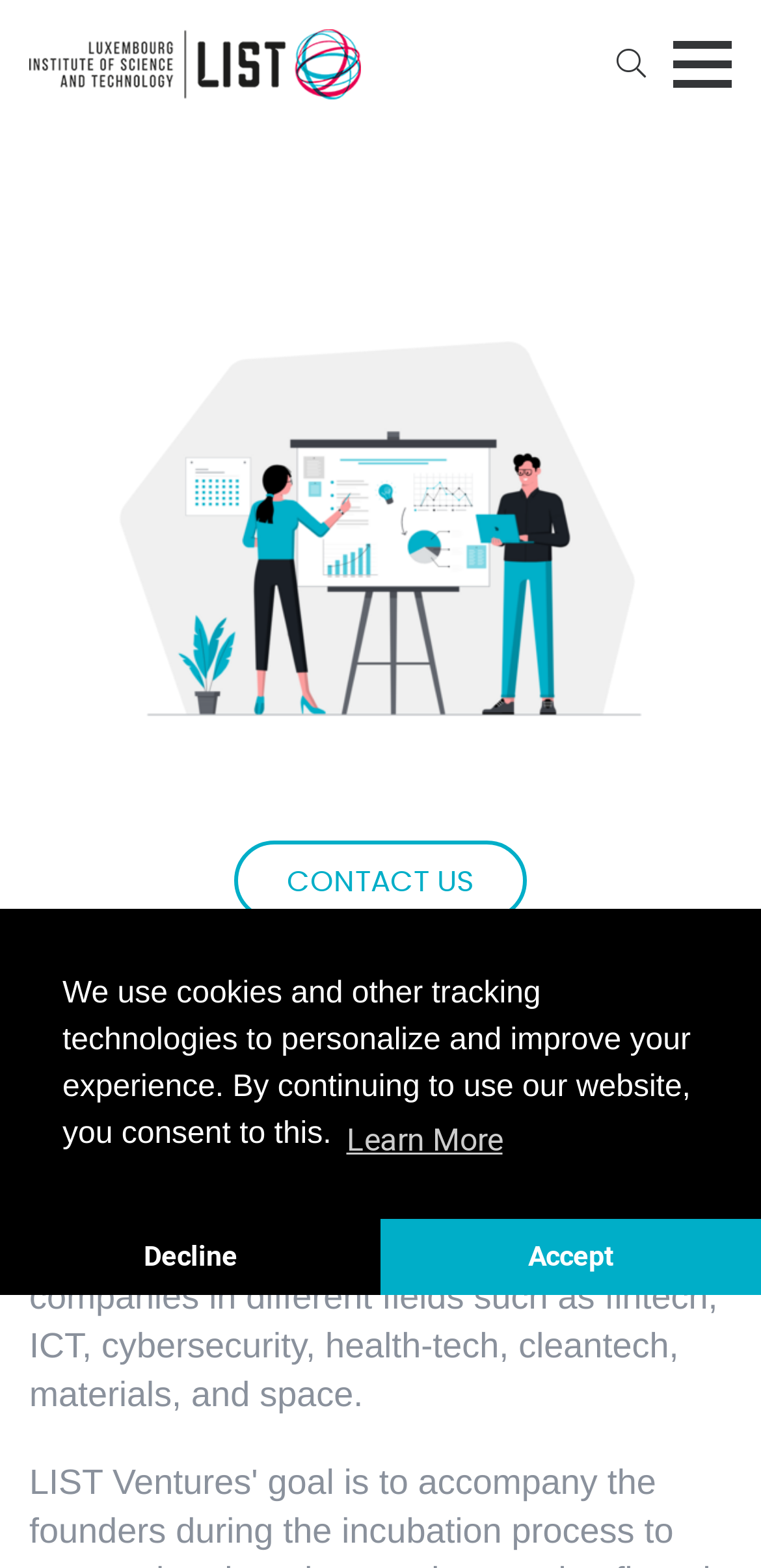What is the purpose of LIST Ventures?
Provide a detailed answer to the question using information from the image.

Based on the webpage, LIST Ventures seems to be an organization that takes the launch of startups seriously and offers support and mentoring to ensure the company's viability before launching it to the market.